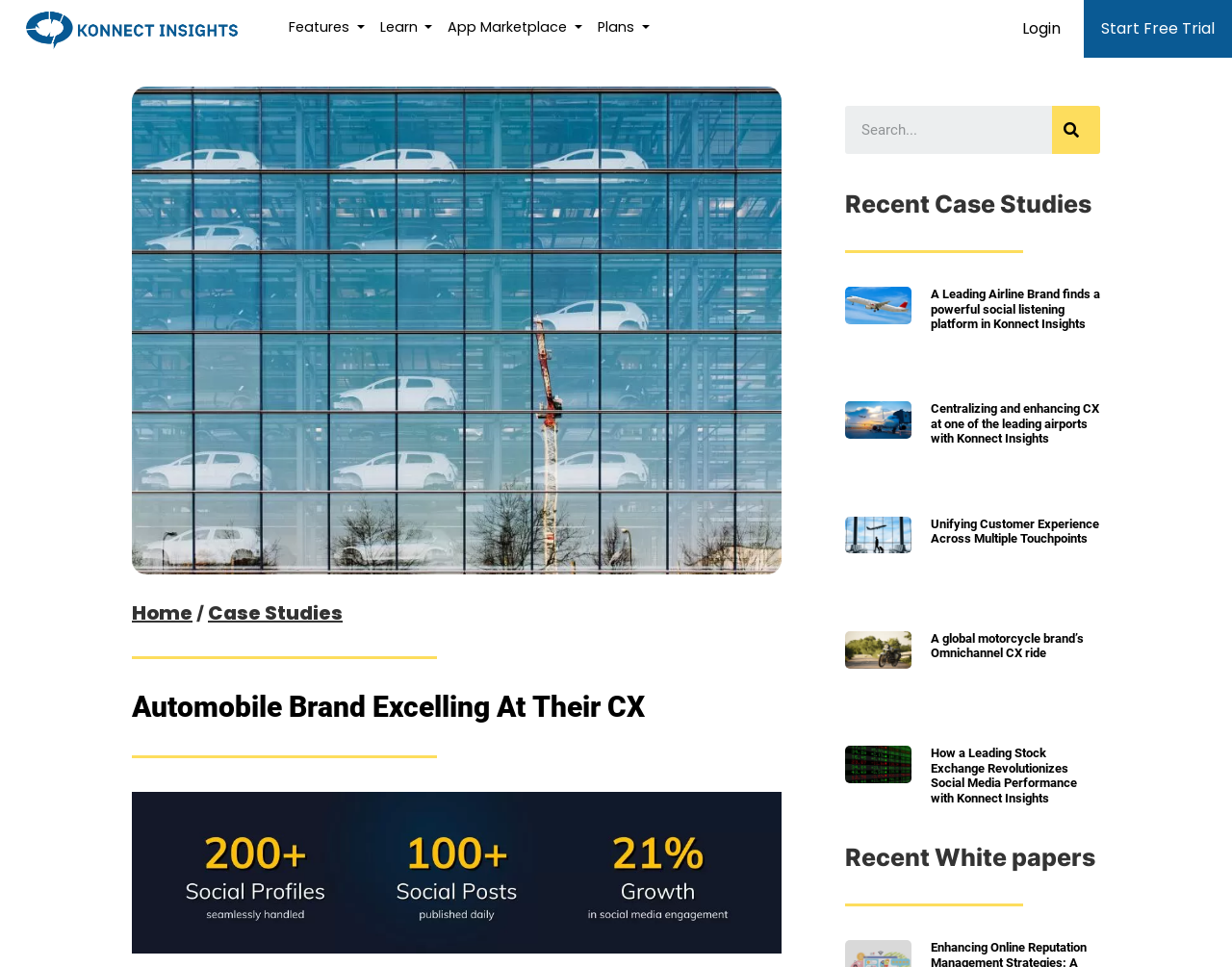Produce an extensive caption that describes everything on the webpage.

This webpage appears to be a case study page for an automobile brand, highlighting their success in customer experience (CX) management. At the top, there are five navigation links: "Features", "Learn", "App Marketplace", "Plans", and "Login", which are aligned horizontally and take up a small portion of the top section of the page. 

To the right of the navigation links, there is a prominent "Start Free Trial" button. Below the navigation links, there is a large image that spans almost the entire width of the page, with a heading "Home / Case Studies" above it. The image is accompanied by a smaller heading "Automobile Brand Excelling At Their CX" below it.

On the right side of the page, there is a search bar with a "Search" button. Below the search bar, there is a section titled "Recent Case Studies" with five articles or case studies listed vertically. Each article has a heading and a link to read more. The headings describe various success stories of different brands, including an airline, an airport, a motorcycle brand, and a stock exchange, all of which have improved their customer experience using Konnect Insights.

At the bottom of the page, there is a section titled "Recent White papers". The overall layout of the page is clean and organized, with clear headings and concise text.